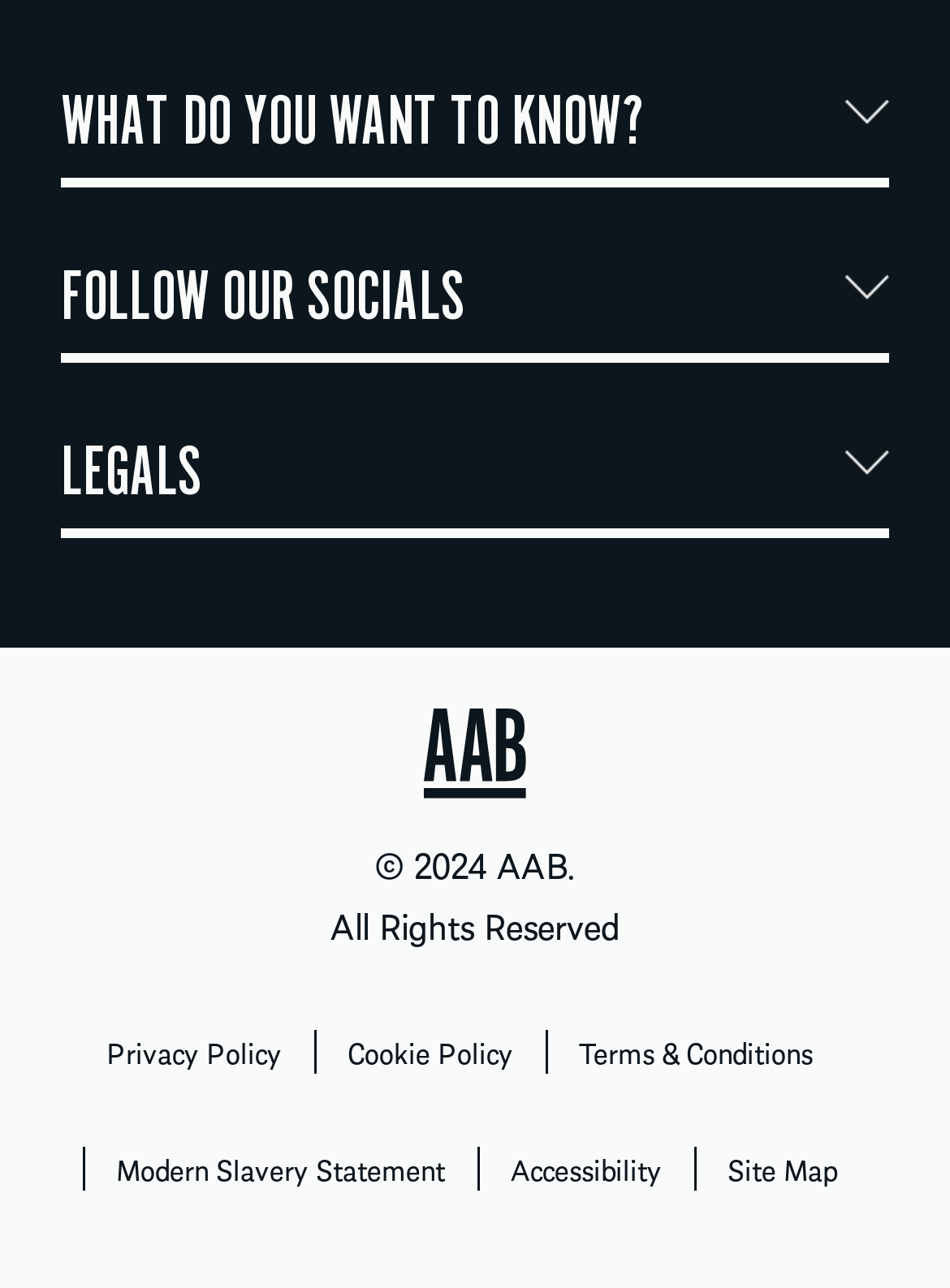How many links are present in the footer?
Please provide a comprehensive answer based on the details in the screenshot.

The footer section of the webpage contains 7 links: 'Privacy Policy', 'Cookie Policy', 'Terms & Conditions', 'Modern Slavery Statement', 'Accessibility', and 'Site Map'. These links are provided as a way for users to access important information about the webpage.